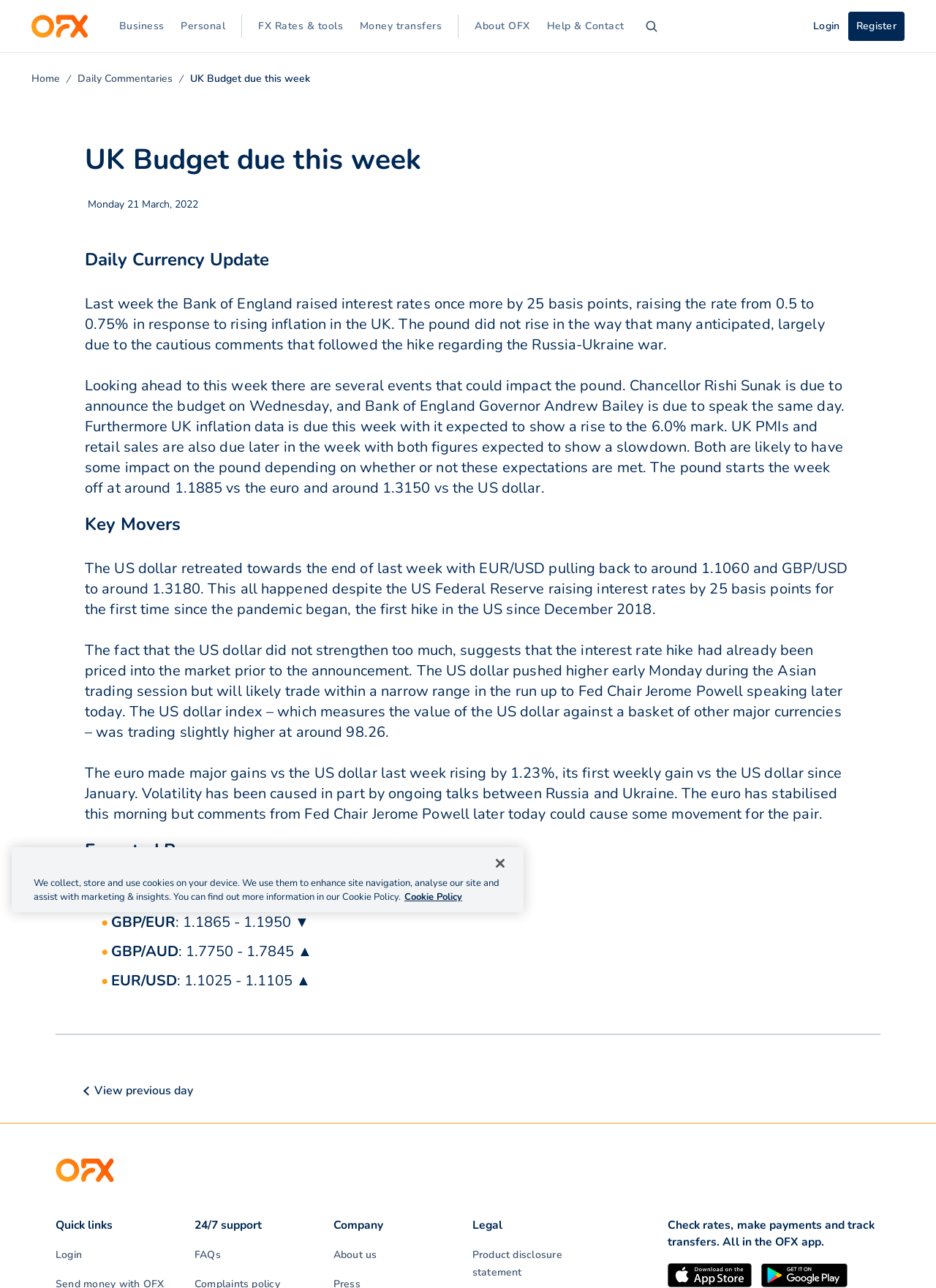Can you look at the image and give a comprehensive answer to the question:
What is the current exchange rate of GBP/USD?

The exchange rate can be found in the 'Expected Ranges' section, where it is listed as 'GBP/USD: 1.3095 - 1.3185 ▼'.